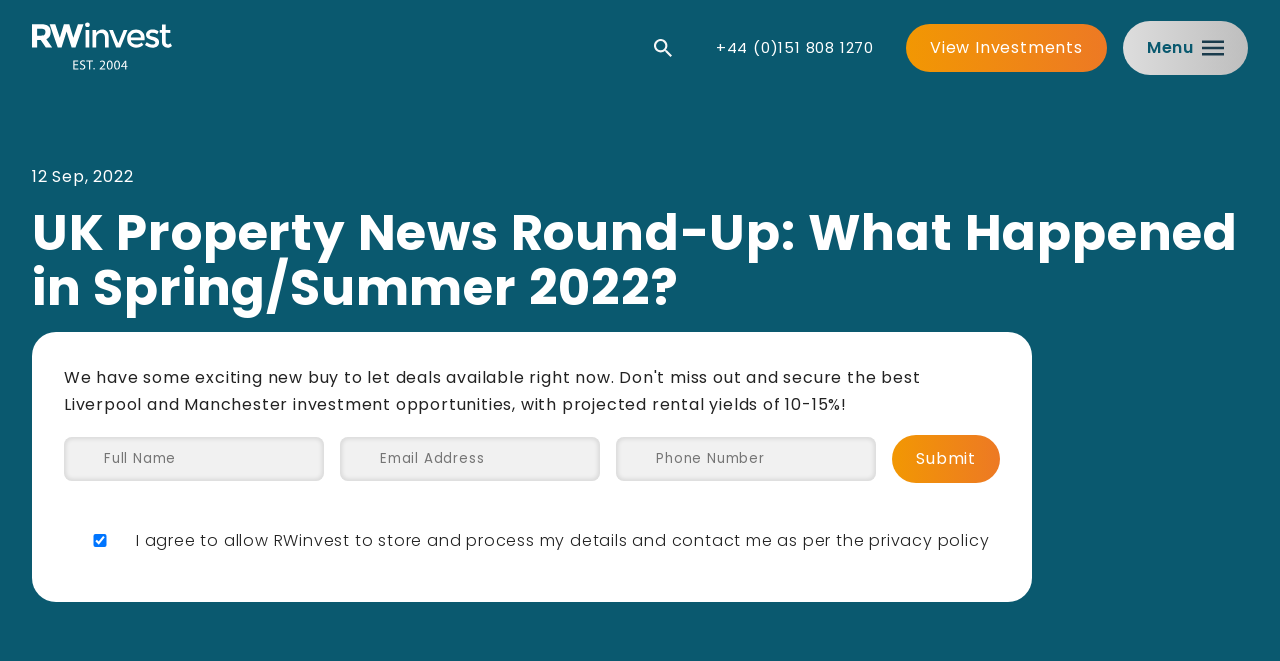Answer the following in one word or a short phrase: 
What is the phone number to contact?

+44 (0)151 808 1270